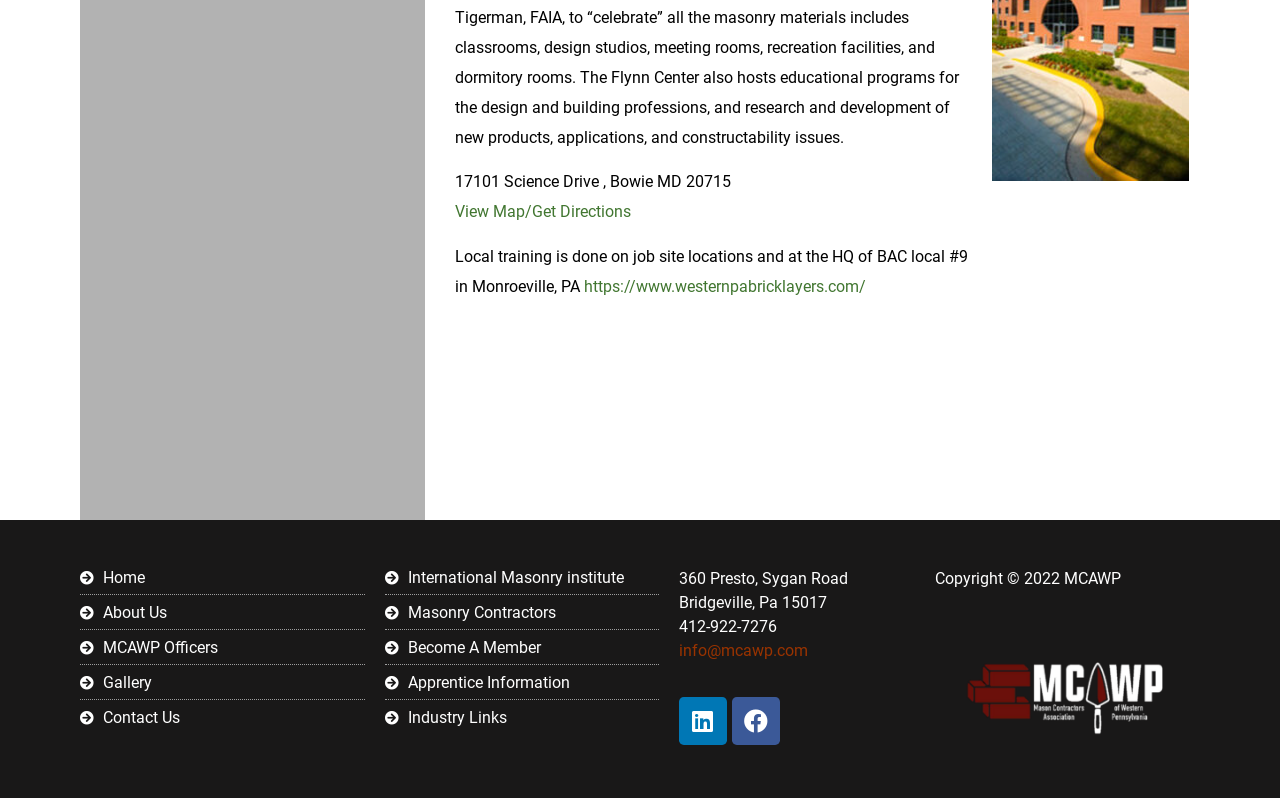Please determine the bounding box coordinates of the element's region to click in order to carry out the following instruction: "Go to Home page". The coordinates should be four float numbers between 0 and 1, i.e., [left, top, right, bottom].

[0.062, 0.702, 0.285, 0.746]